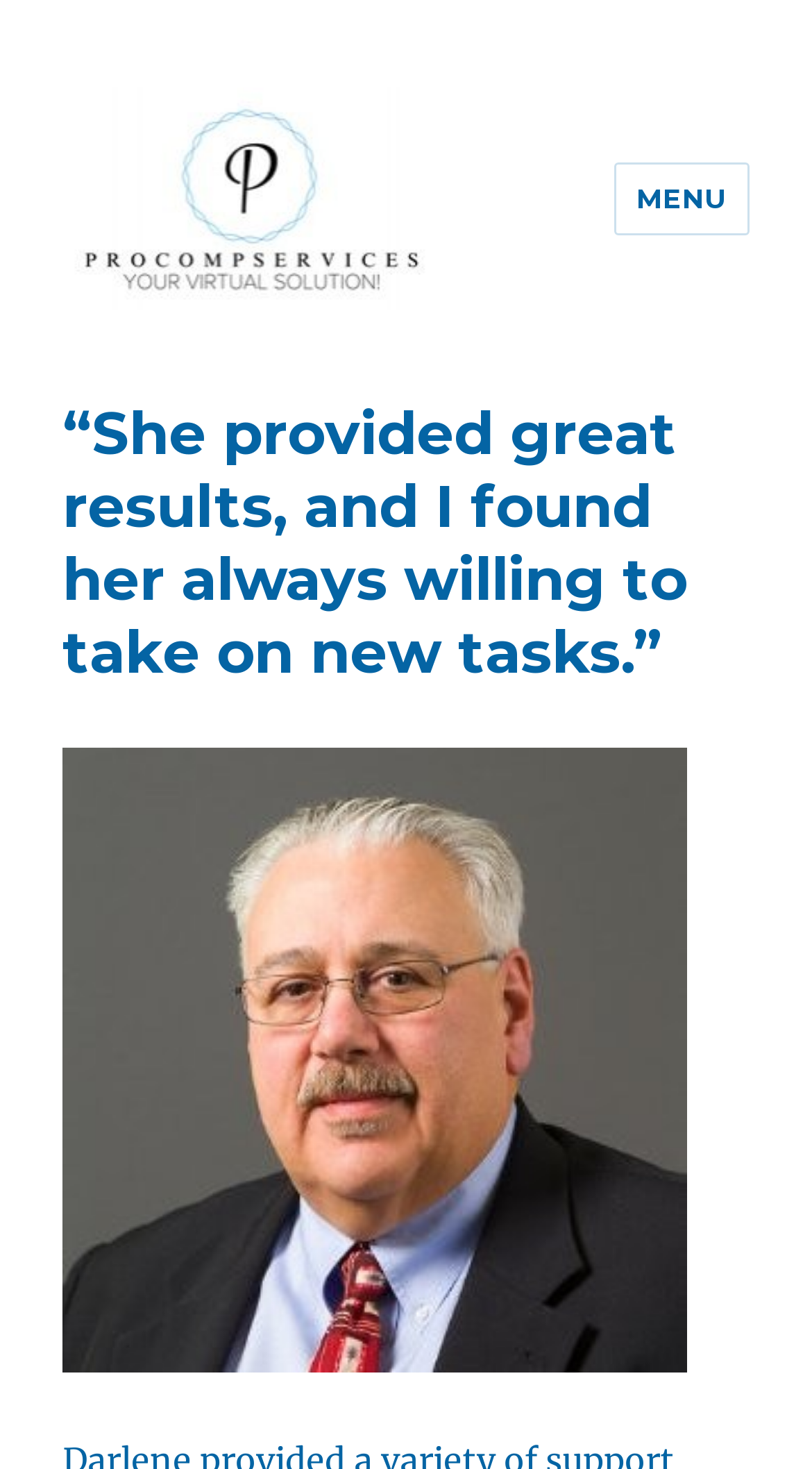Given the element description Menu, specify the bounding box coordinates of the corresponding UI element in the format (top-left x, top-left y, bottom-right x, bottom-right y). All values must be between 0 and 1.

[0.755, 0.111, 0.923, 0.16]